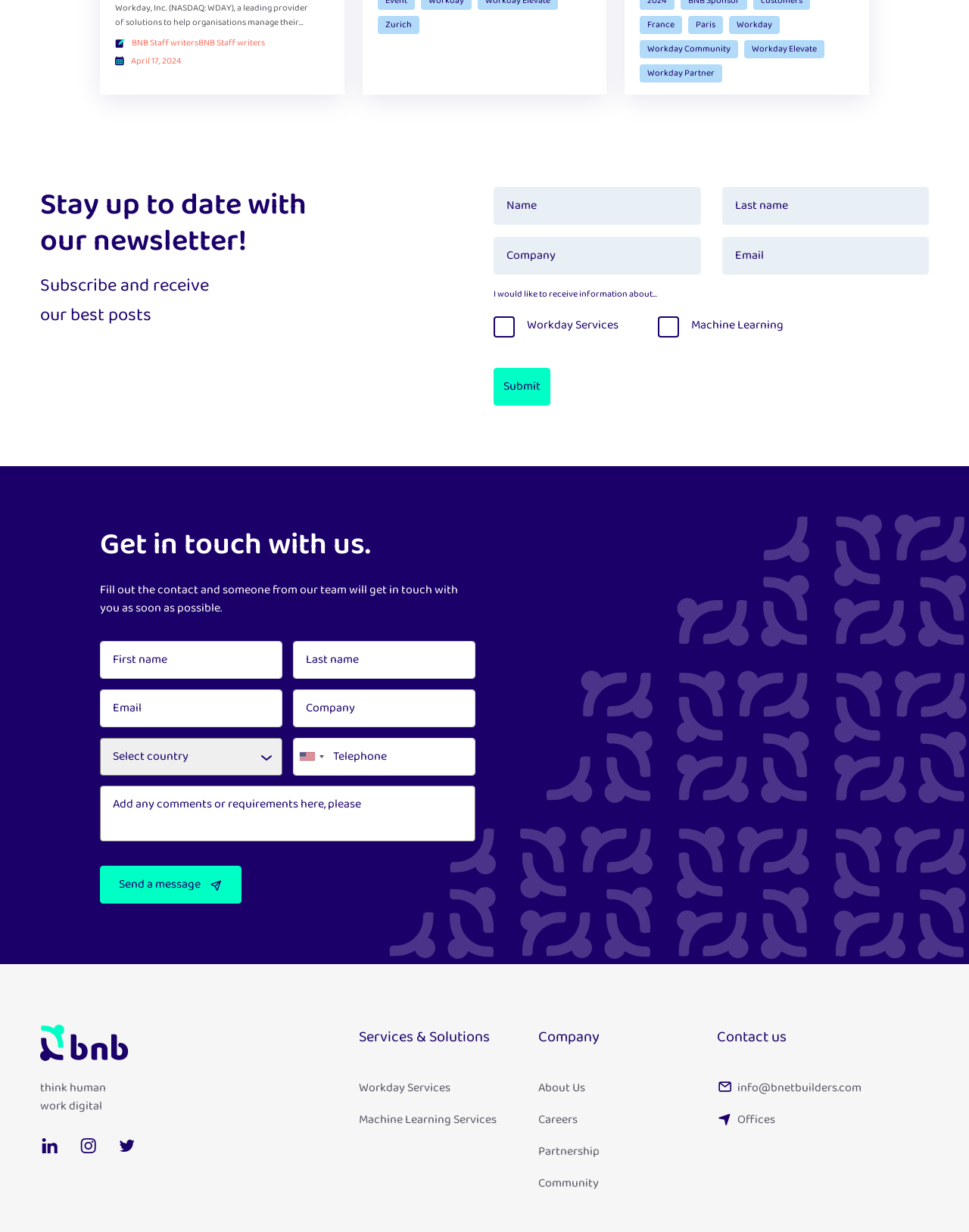Extract the bounding box coordinates of the UI element described by: "Conclusion". The coordinates should include four float numbers ranging from 0 to 1, e.g., [left, top, right, bottom].

None